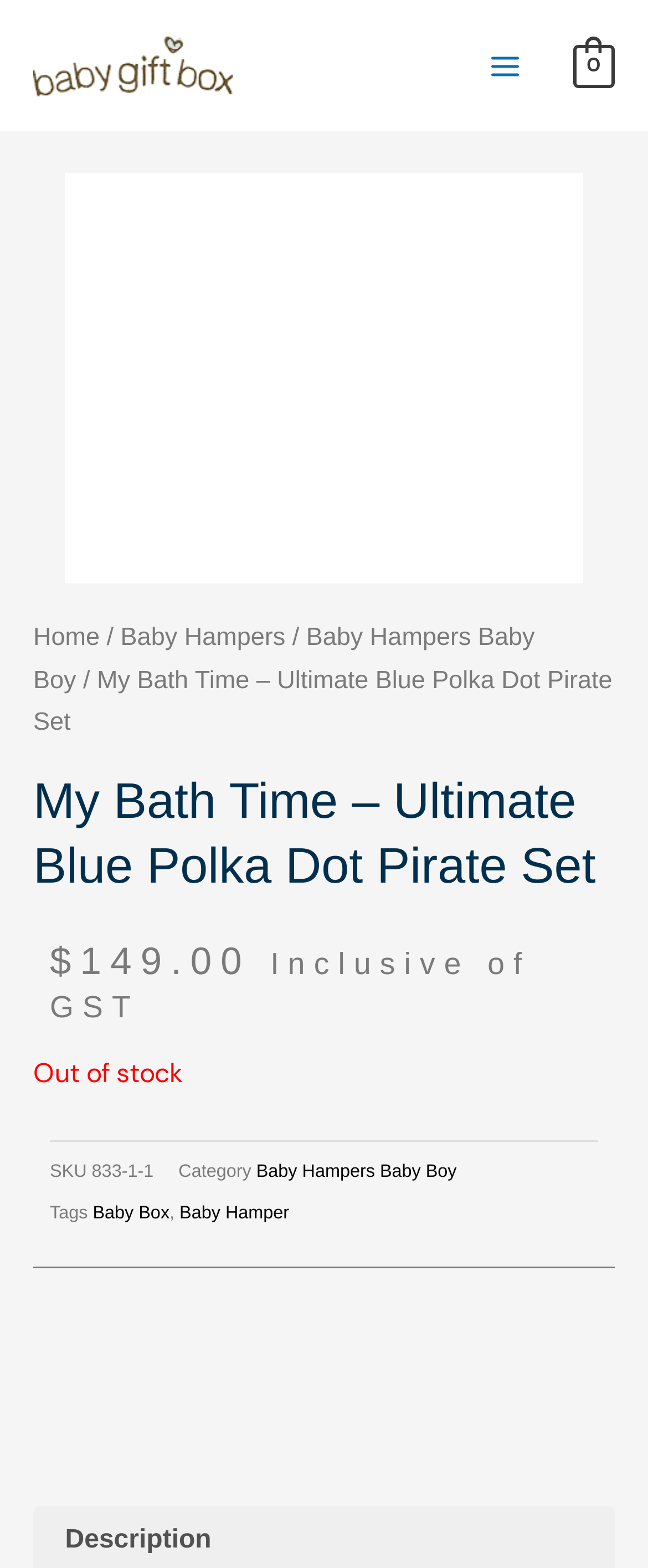Locate the bounding box coordinates of the clickable area needed to fulfill the instruction: "Click the 'Baby Hamper' link".

[0.277, 0.768, 0.446, 0.78]